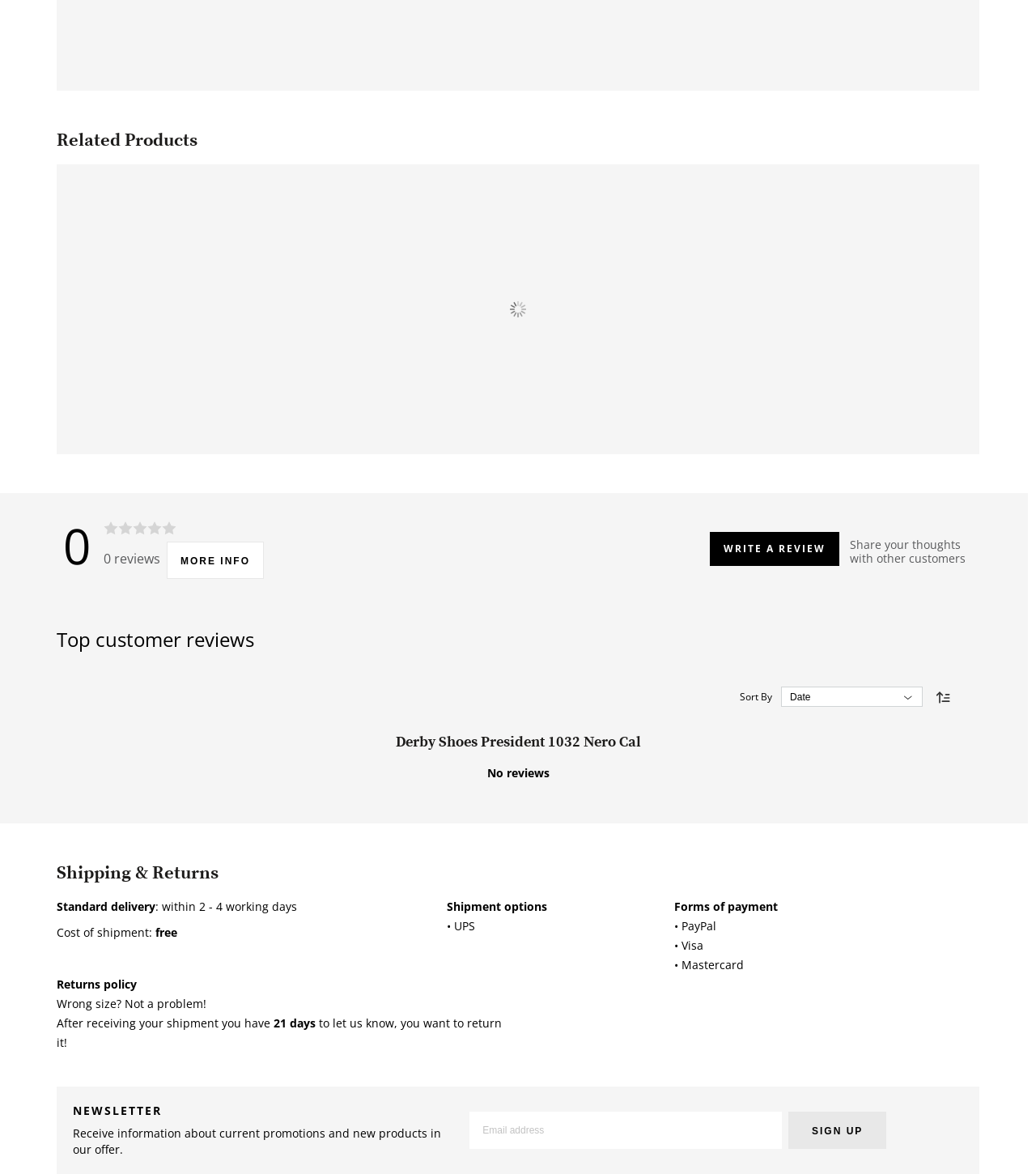Please study the image and answer the question comprehensively:
What payment methods are accepted?

The payment methods accepted are PayPal, Visa, and Mastercard, which are indicated by the '• PayPal', '• Visa', and '• Mastercard' StaticText elements with bounding box coordinates [0.65, 0.782, 0.691, 0.795], [0.65, 0.799, 0.679, 0.812], and [0.65, 0.815, 0.718, 0.828] respectively under the 'Forms of payment' section.